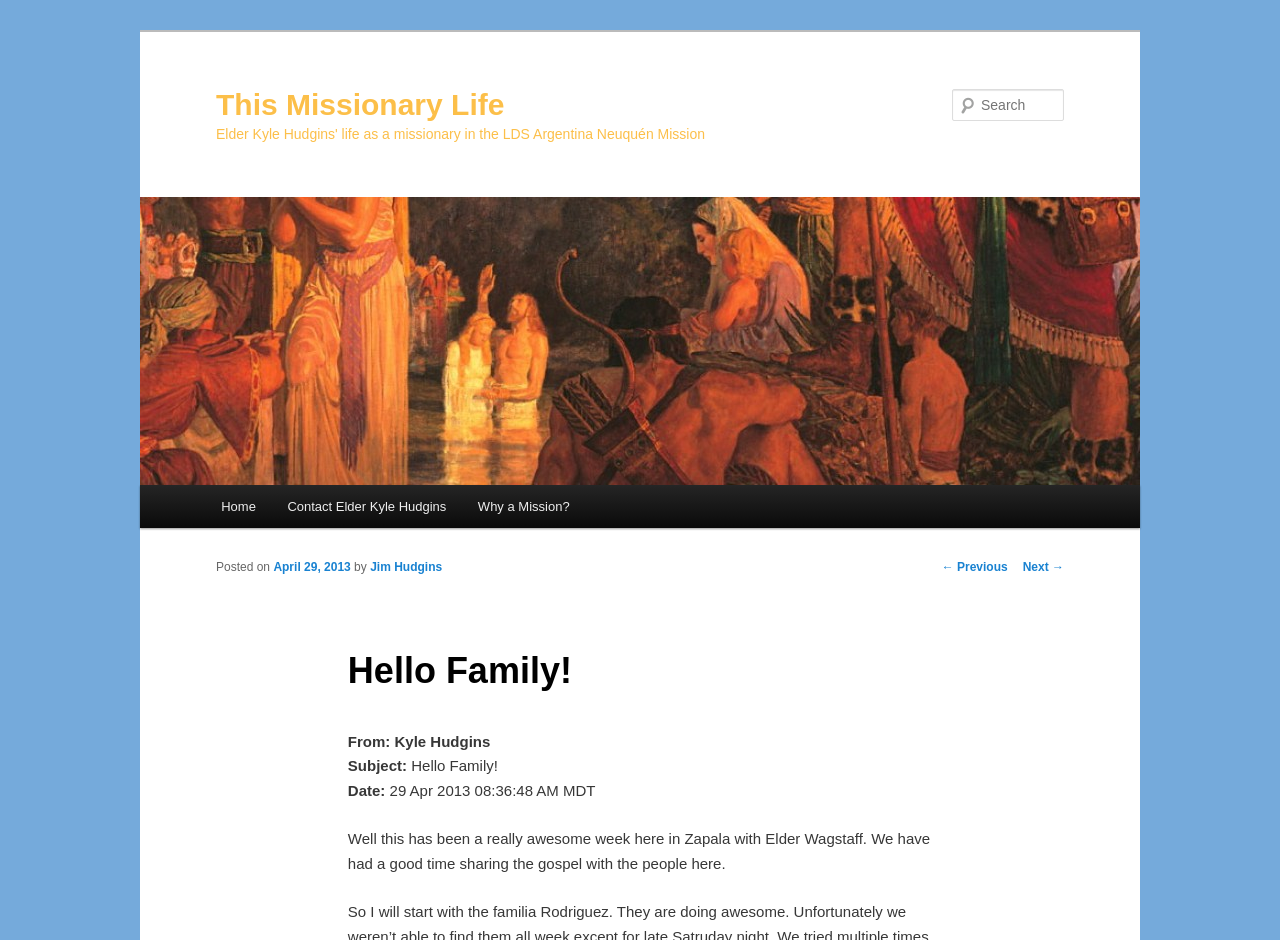Refer to the image and provide an in-depth answer to the question: 
What is the date of the post?

The date of the post can be found in the text 'Posted on April 29, 2013' which is located below the main heading.